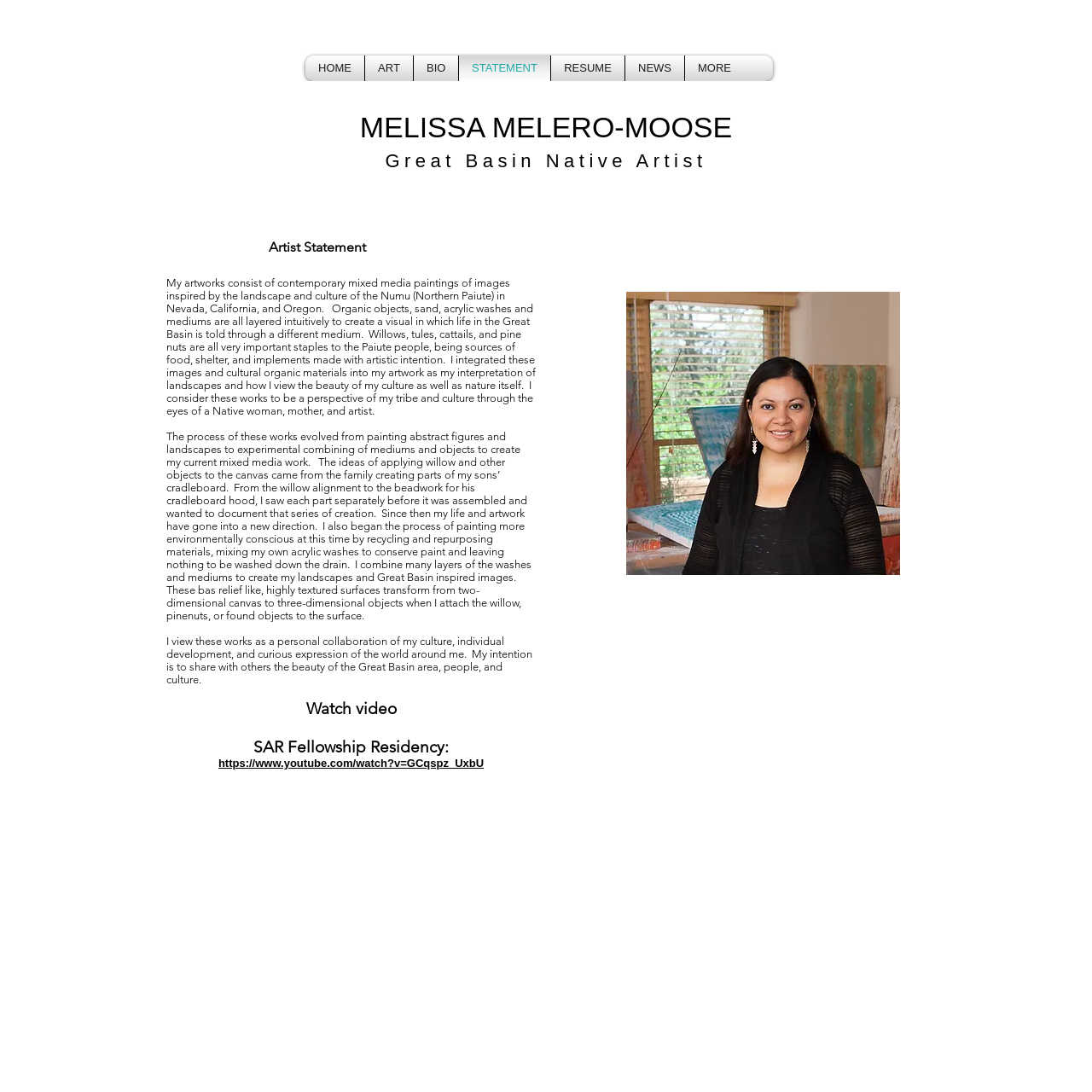Locate the bounding box coordinates of the element that should be clicked to execute the following instruction: "Click the video link".

[0.2, 0.693, 0.443, 0.705]